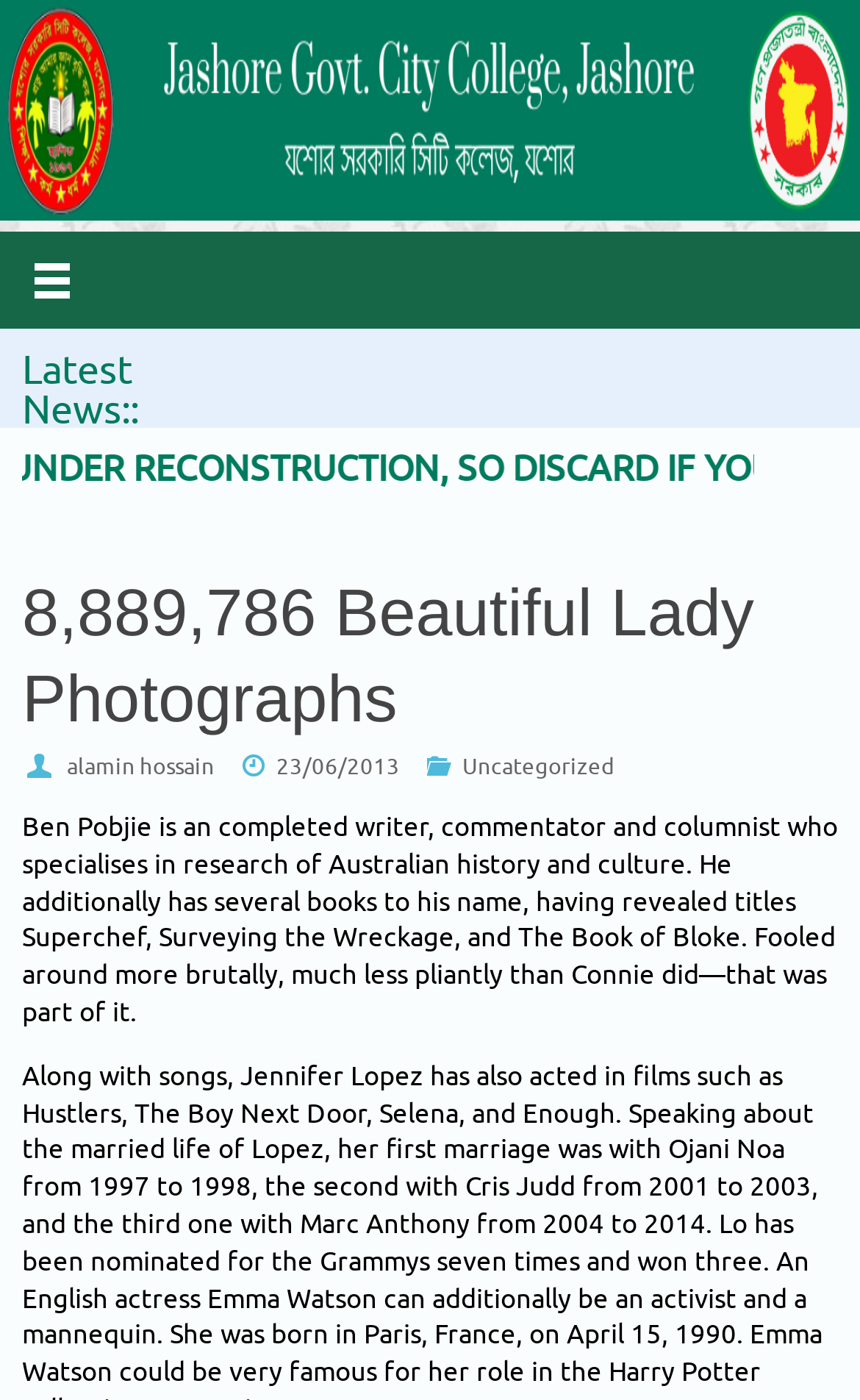Identify the bounding box coordinates of the HTML element based on this description: "Uncategorized".

[0.537, 0.537, 0.714, 0.558]